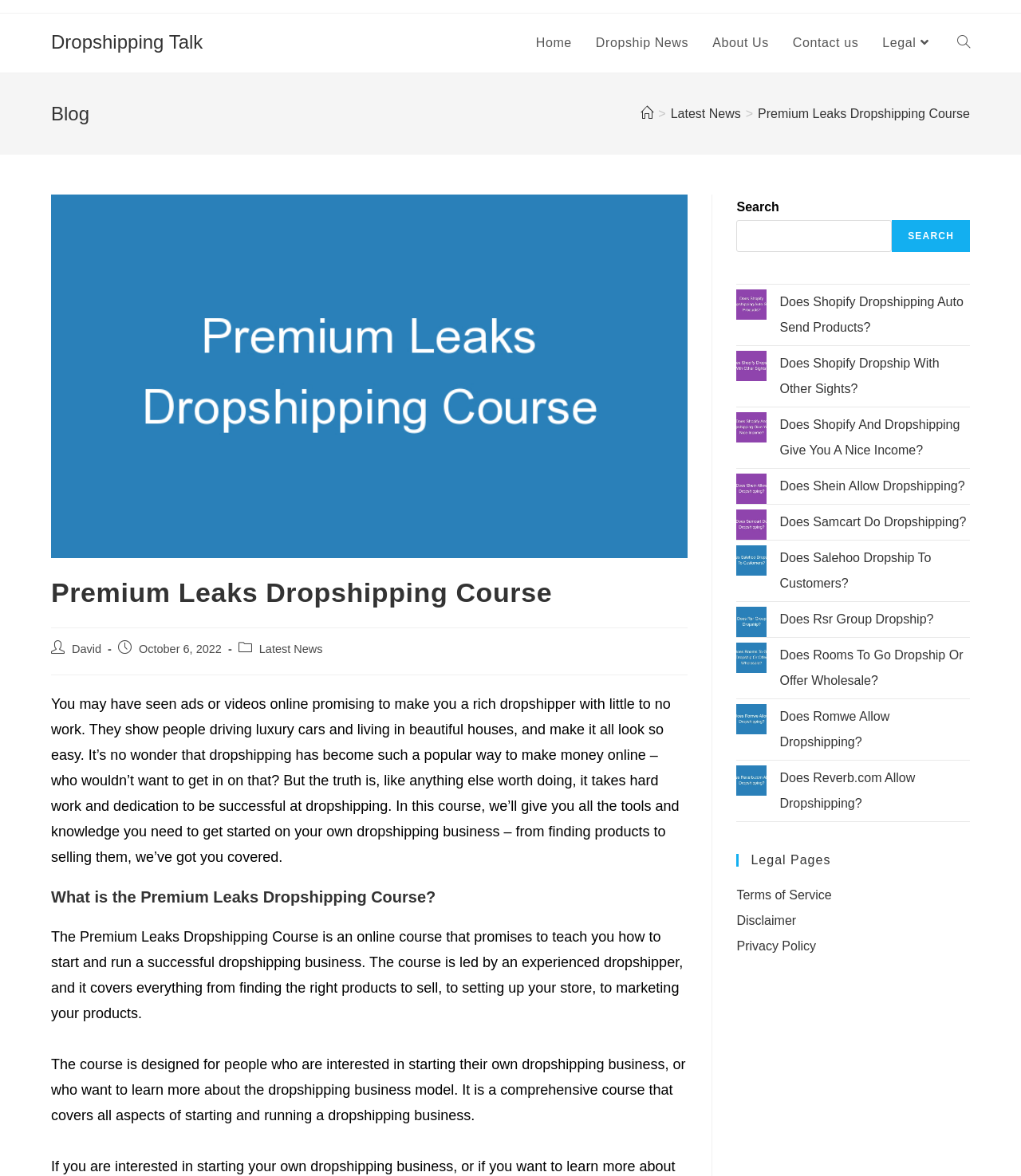Please specify the bounding box coordinates for the clickable region that will help you carry out the instruction: "Search for a topic".

[0.721, 0.187, 0.874, 0.214]